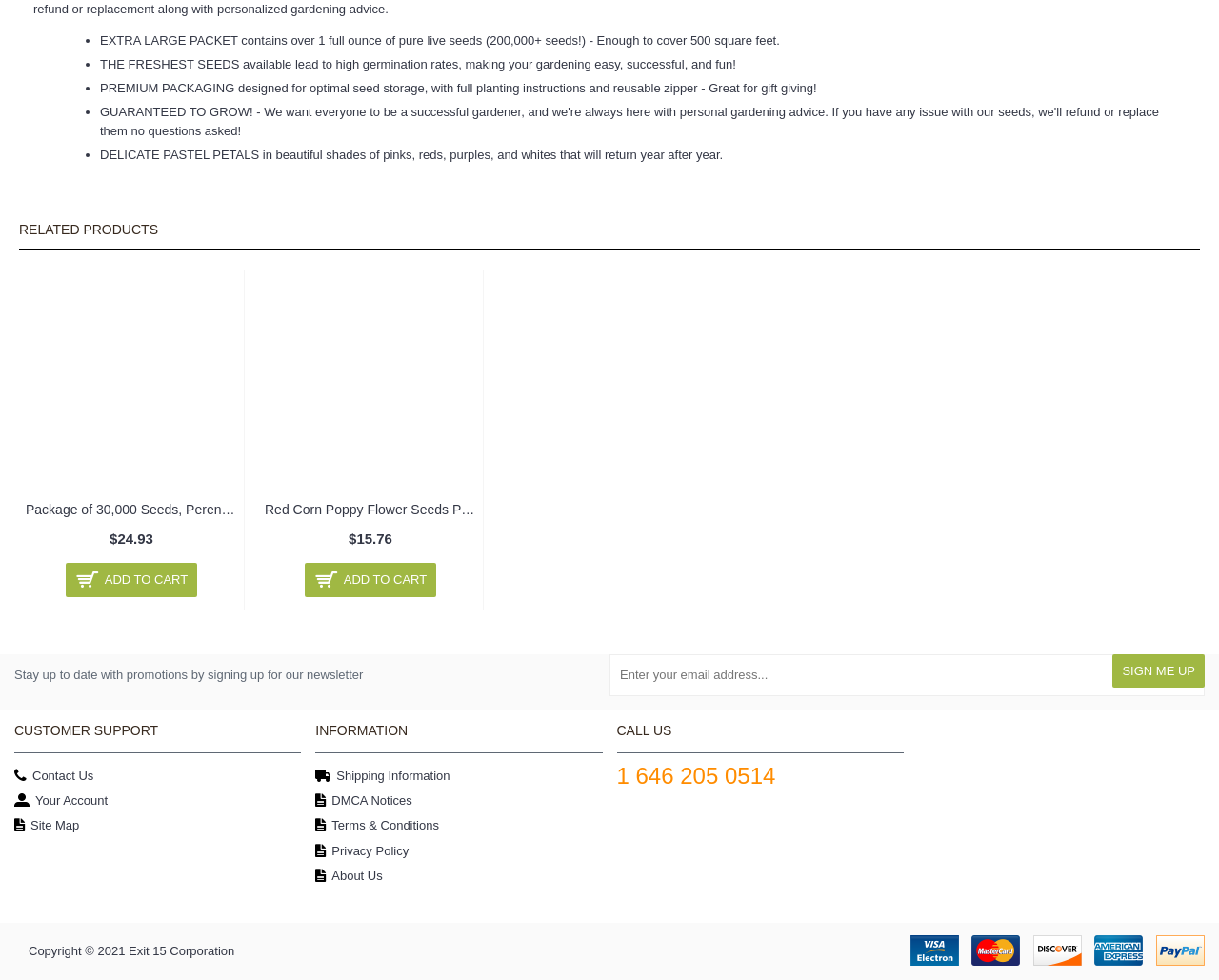Please identify the bounding box coordinates of the clickable region that I should interact with to perform the following instruction: "Click the 'SIGN ME UP' button to subscribe to the newsletter". The coordinates should be expressed as four float numbers between 0 and 1, i.e., [left, top, right, bottom].

[0.913, 0.668, 0.988, 0.702]